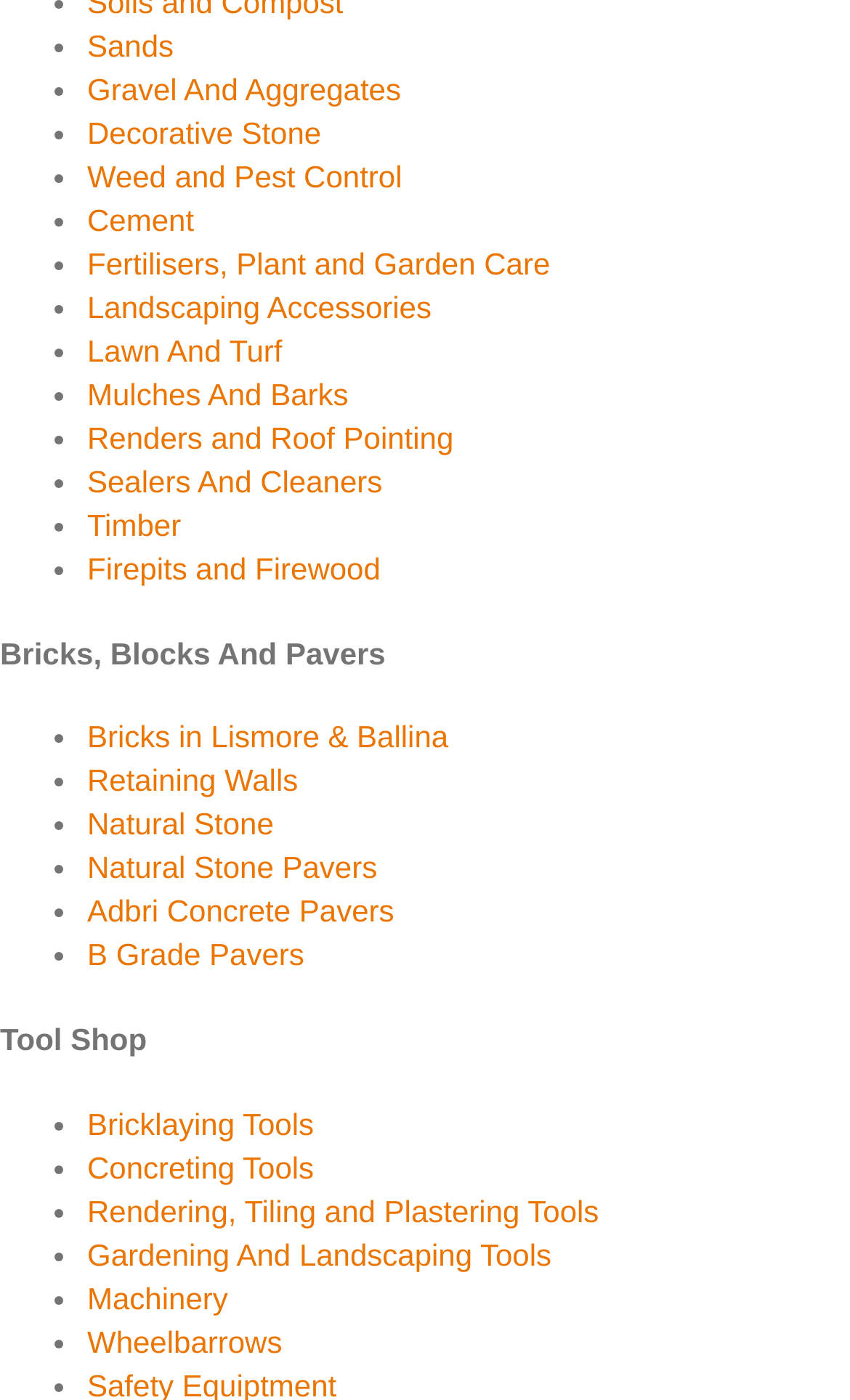How many links are there in the first section?
Look at the image and provide a detailed response to the question.

I counted the number of links in the first section and found 15 links.